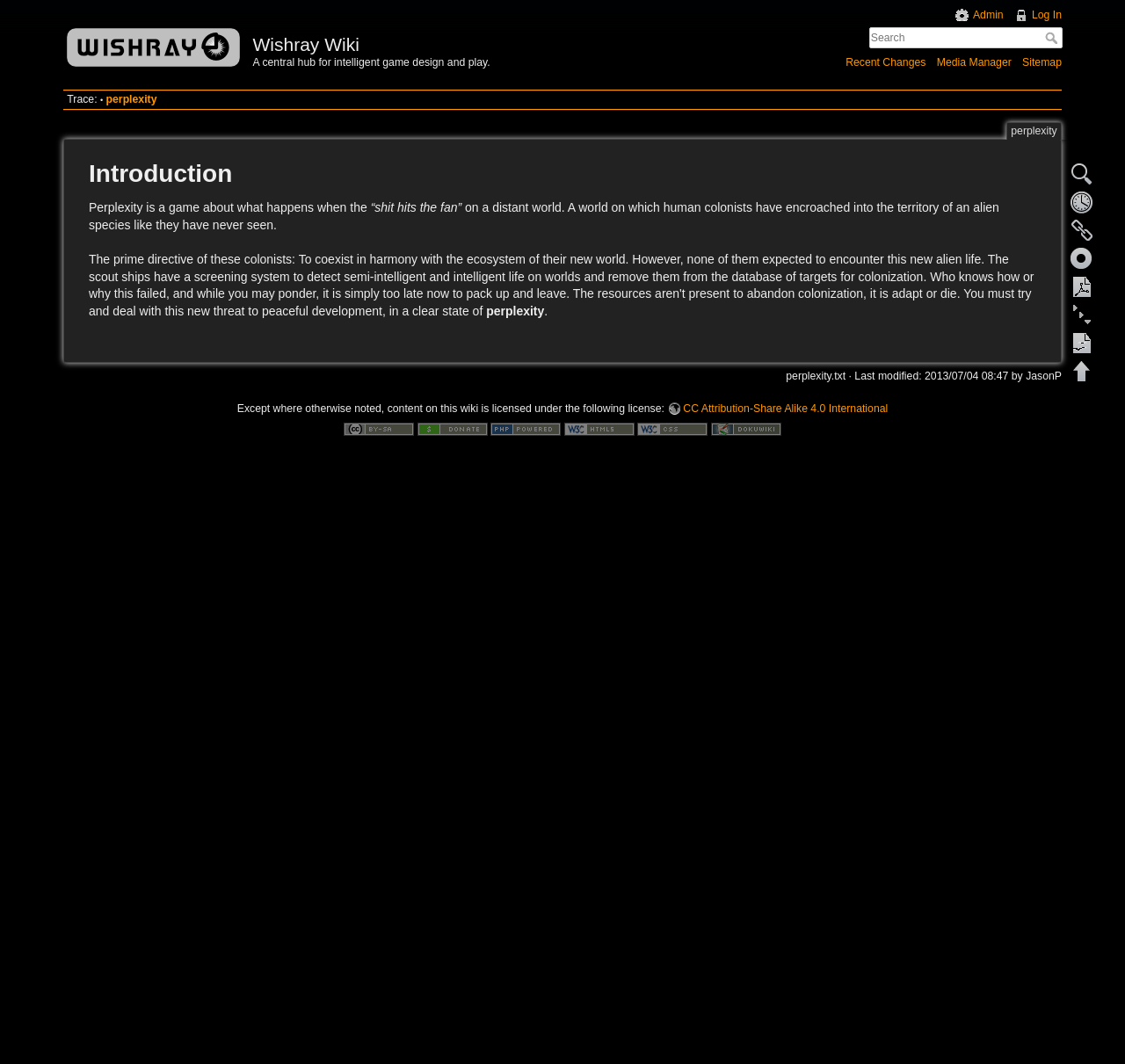Determine the bounding box coordinates of the UI element described below. Use the format (top-left x, top-left y, bottom-right x, bottom-right y) with floating point numbers between 0 and 1: title="Donate"

[0.371, 0.397, 0.434, 0.409]